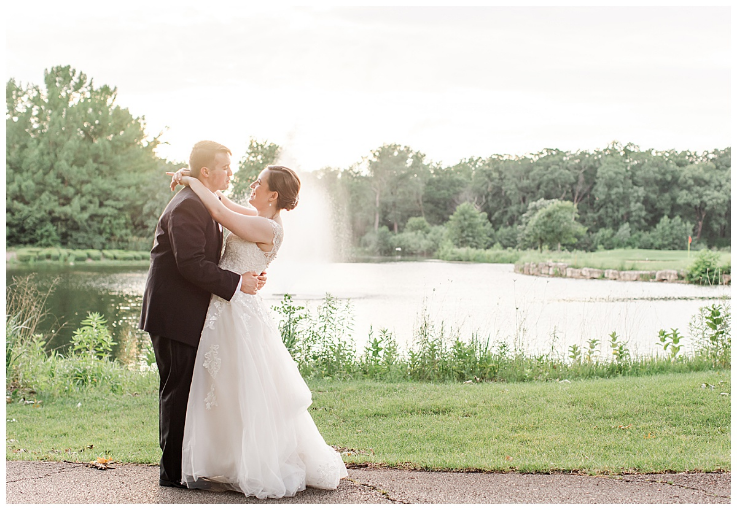Describe every aspect of the image in detail.

In this beautifully captured moment, a couple shares an intimate embrace by a serene pond, surrounded by lush greenery. The scene is illuminated by soft, golden light, suggesting either dawn or dusk, which adds a romantic glow to their interaction. The woman, dressed in a stunning wedding gown adorned with intricate details, appears joyful as she leans into her partner. He is elegantly attired in a classic black suit, complementing her bridal look perfectly. In the background, a fountain gently sprays water, enhancing the tranquil atmosphere and creating a picturesque backdrop for their wedding portraits. This image encapsulates the essence of love and celebration, showcasing the significance of capturing special moments on their wedding day.